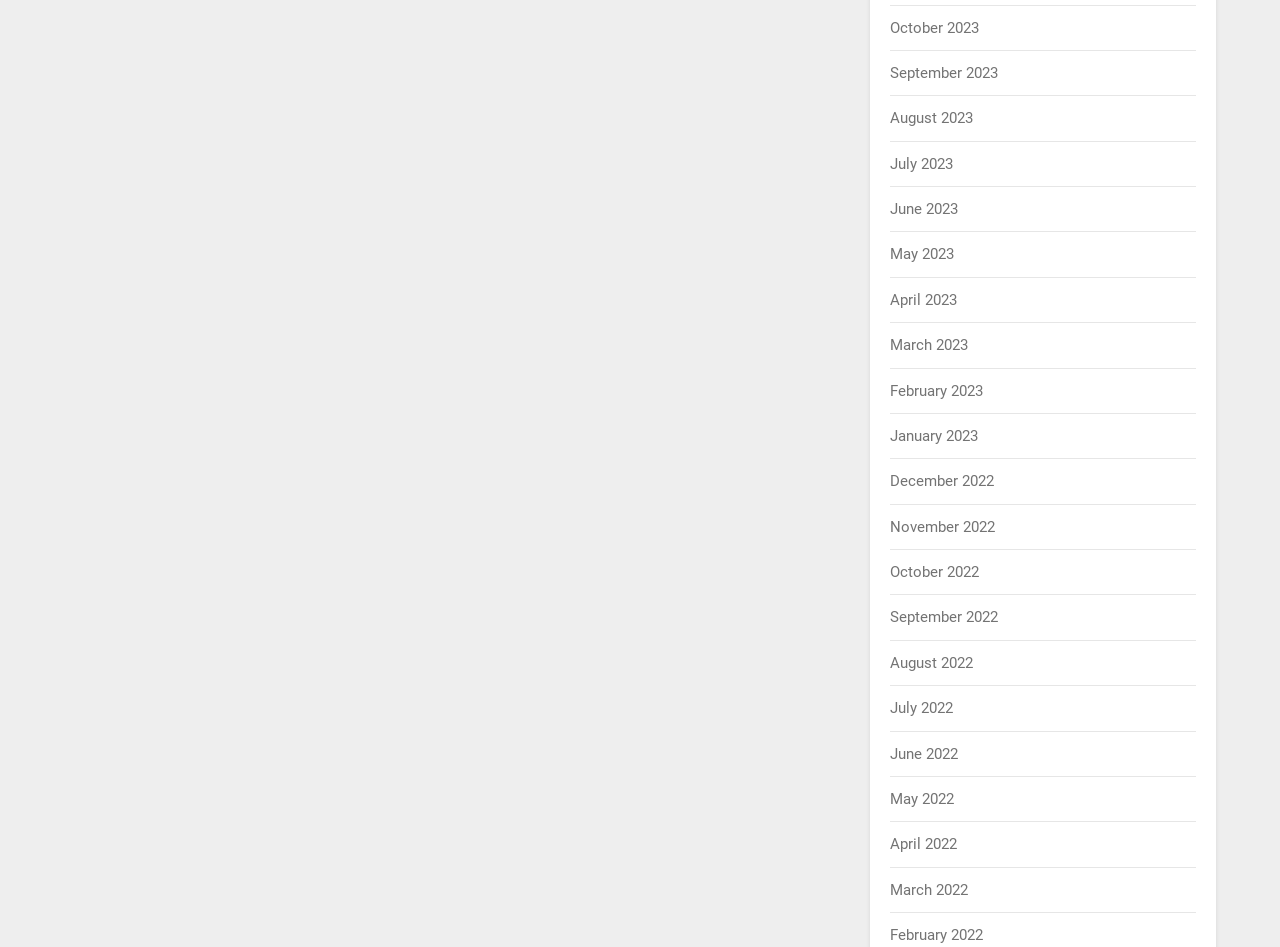How many months are listed in 2022?
Using the information from the image, give a concise answer in one word or a short phrase.

12